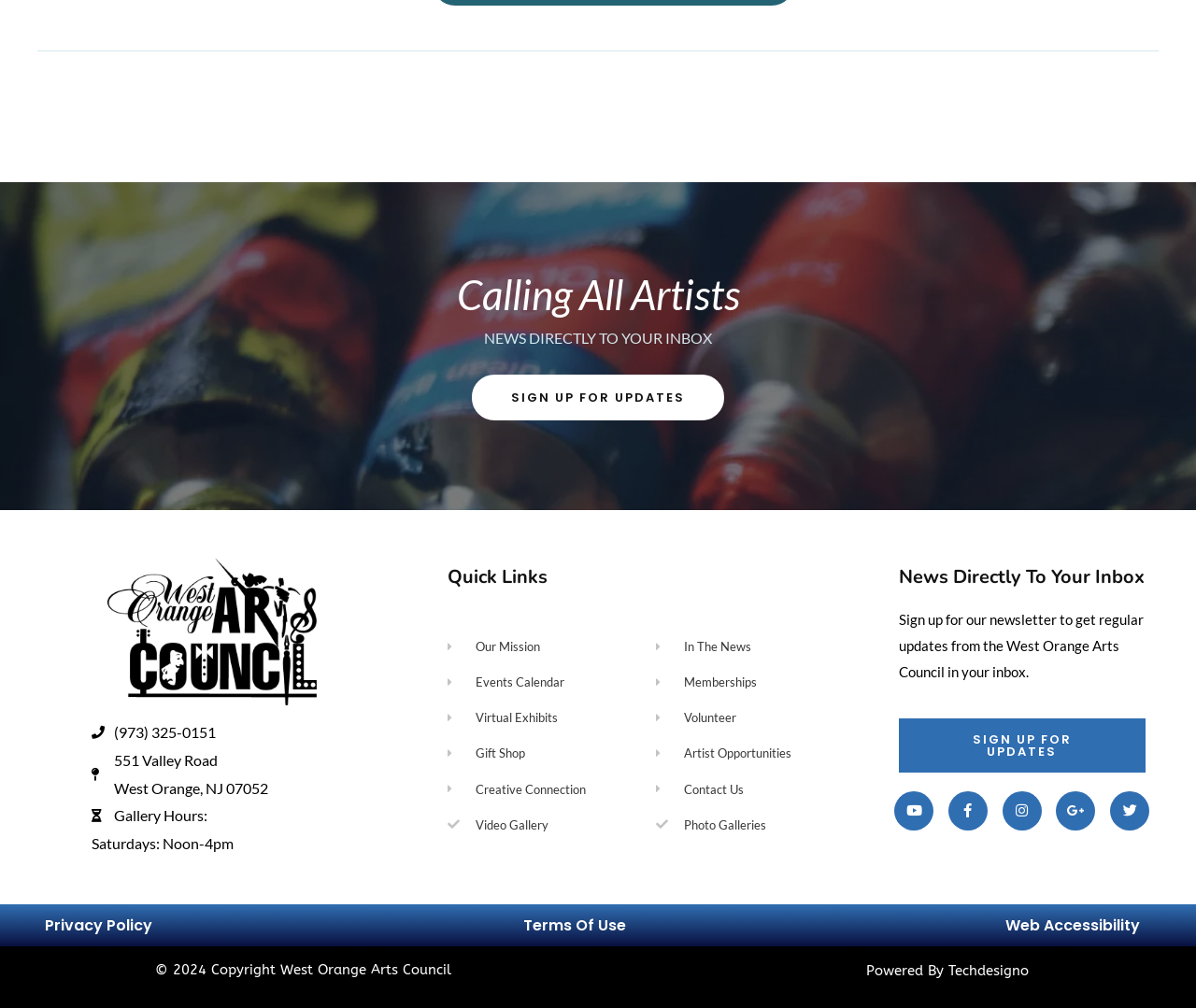Provide a single word or phrase answer to the question: 
What is the address of the West Orange Arts Council?

551 Valley Road, West Orange, NJ 07052